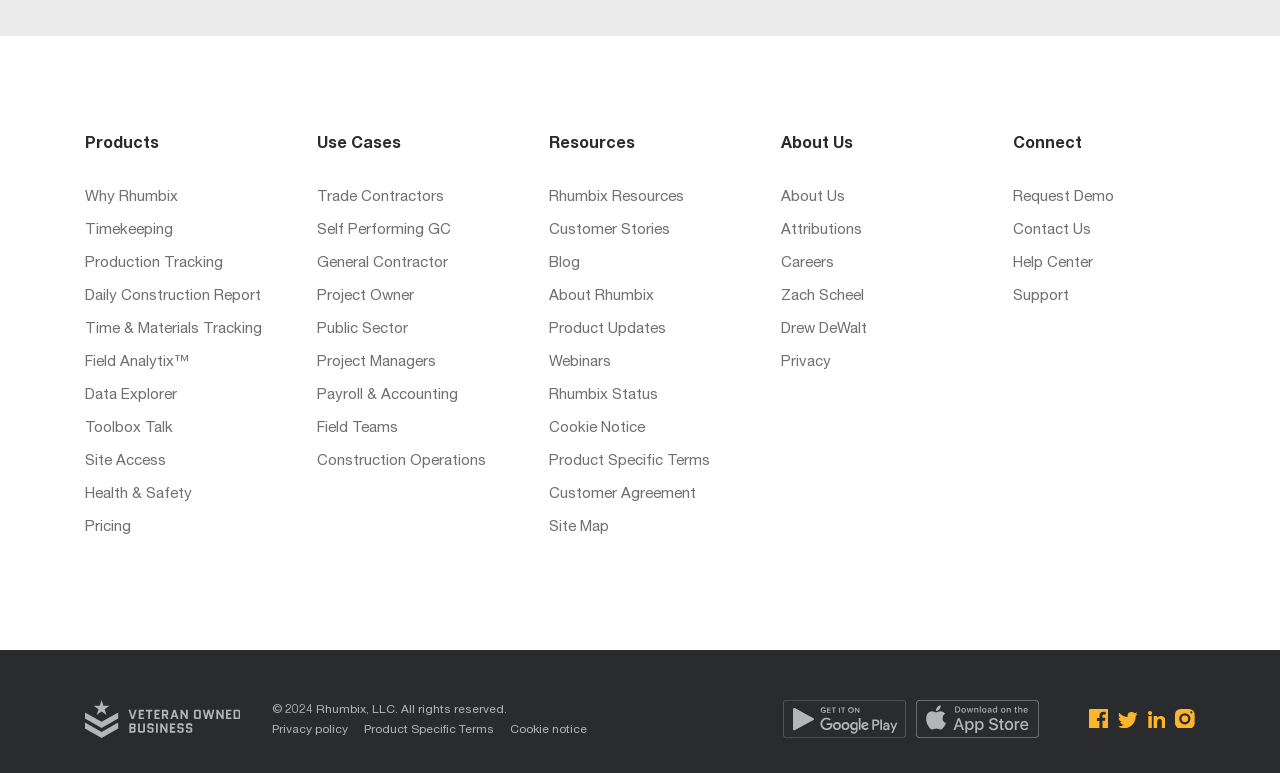Identify the bounding box coordinates of the region that needs to be clicked to carry out this instruction: "Read the 'Blog'". Provide these coordinates as four float numbers ranging from 0 to 1, i.e., [left, top, right, bottom].

[0.429, 0.327, 0.571, 0.354]